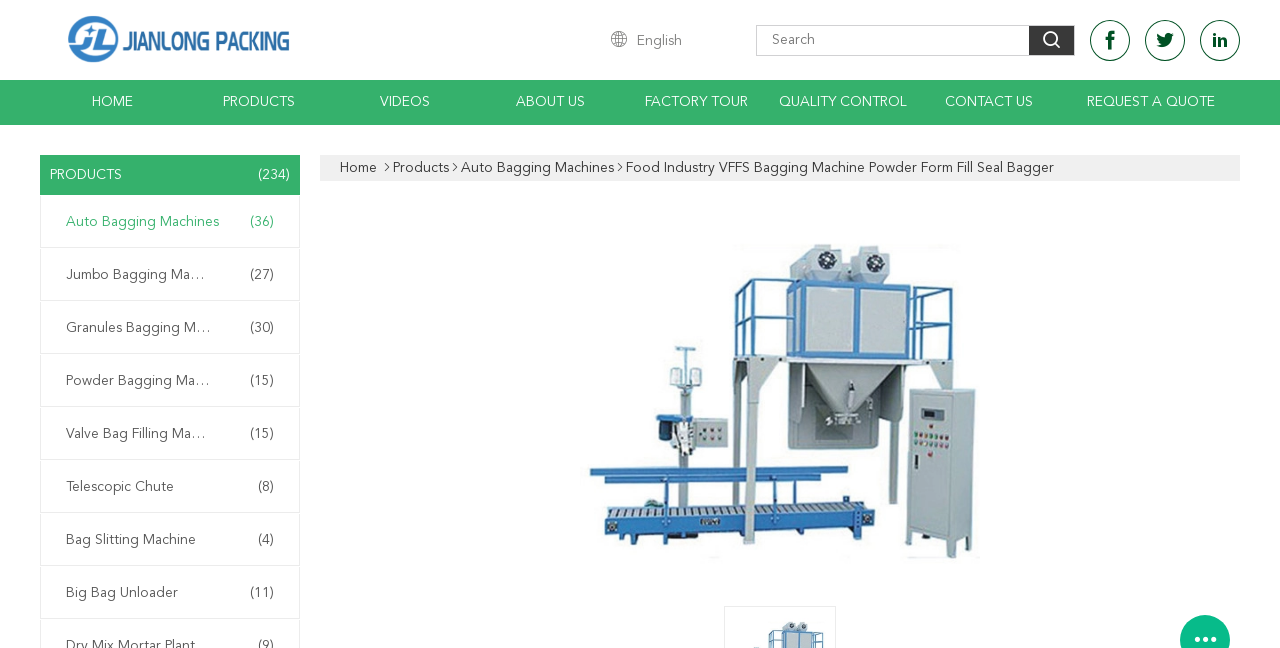What is the name of the company that manufactures these machines?
Using the visual information, respond with a single word or phrase.

China Auto Bagging Machines